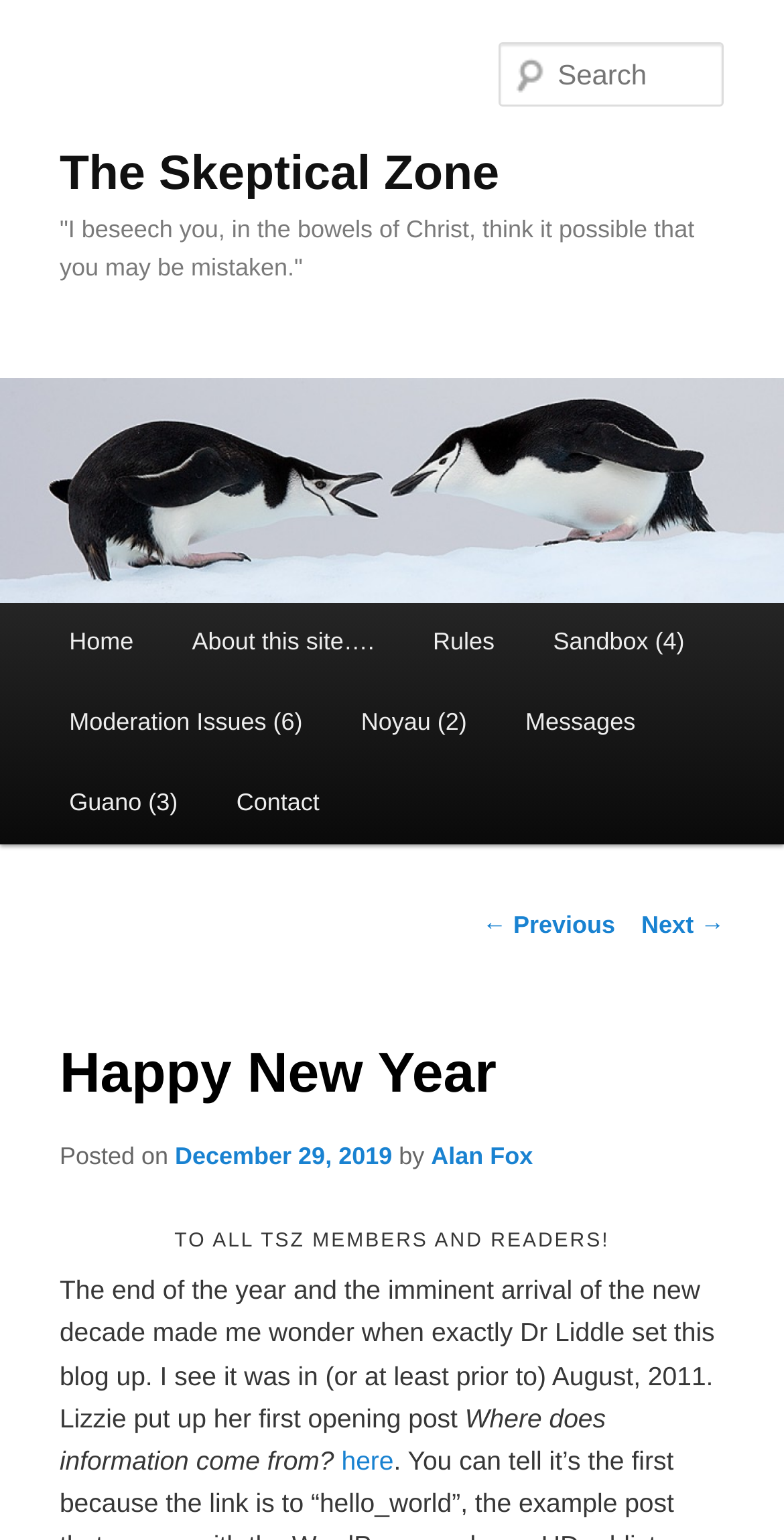Can you extract the primary headline text from the webpage?

The Skeptical Zone